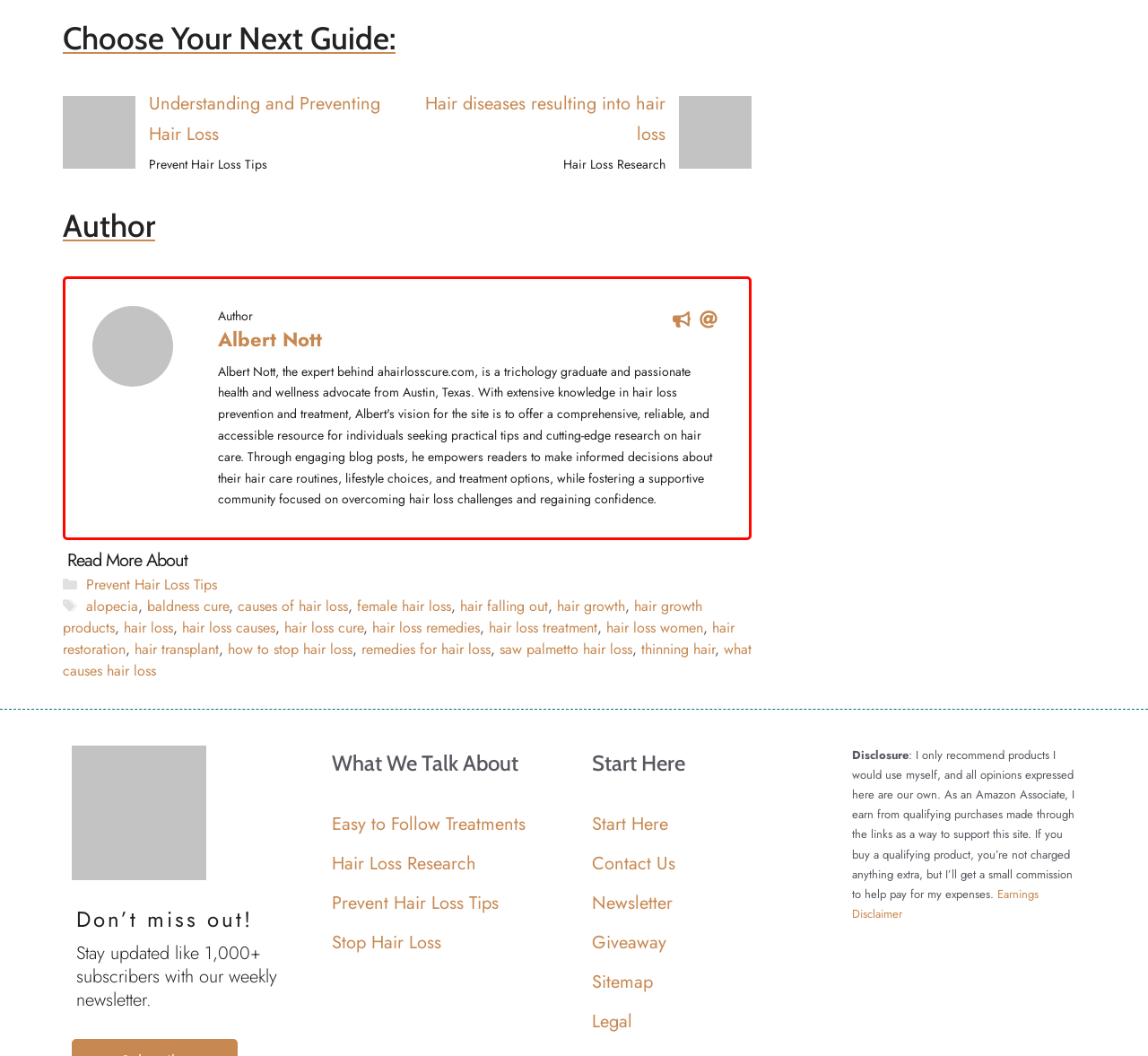What is the topic of the webpage?
Please provide a comprehensive answer based on the visual information in the image.

The webpage appears to be about hair loss, as indicated by the links and headings on the page, such as 'Choose Your Next Guide:', 'Understanding and Preventing Hair Loss', and 'Hair Loss Research'.